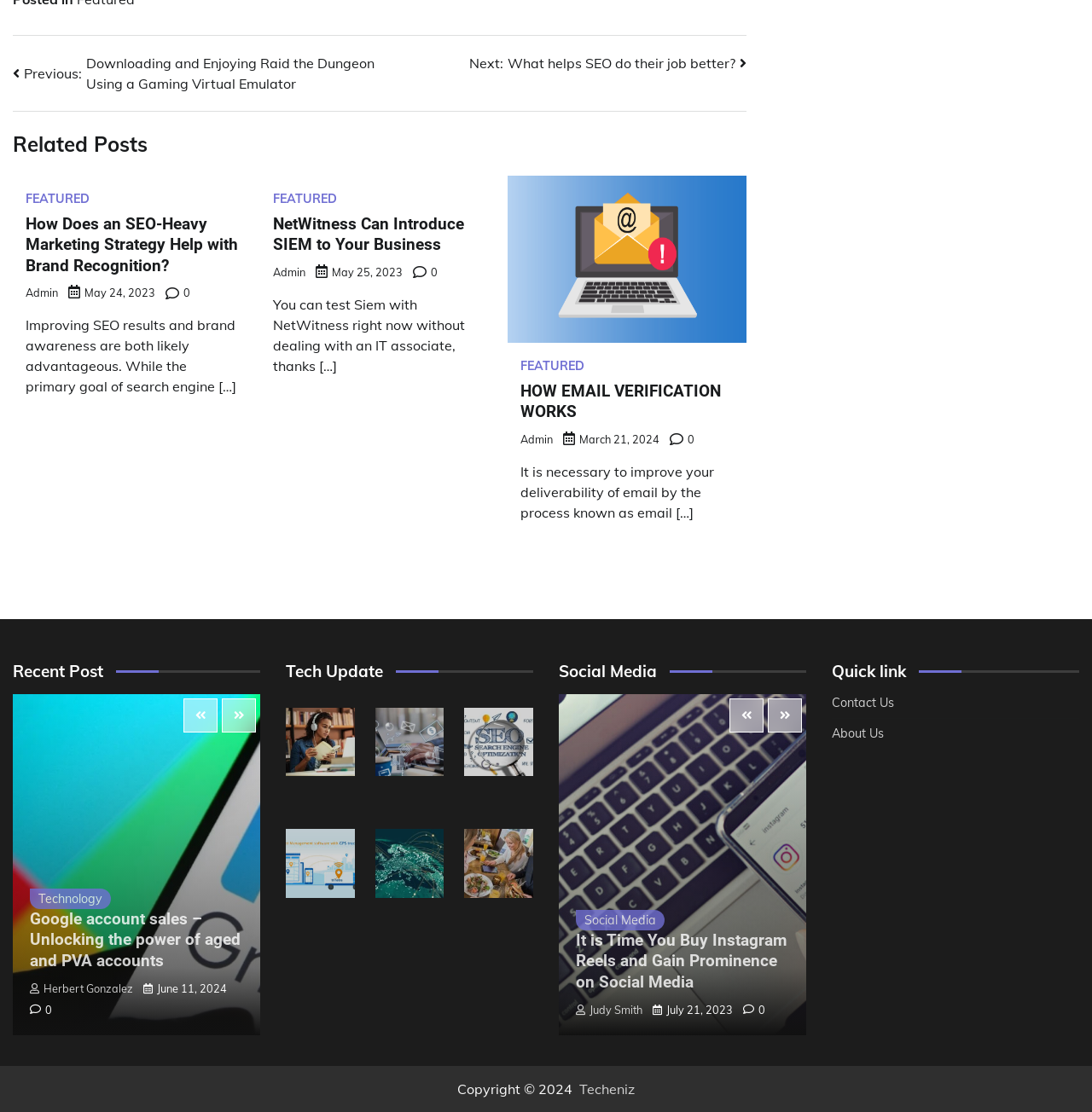Answer succinctly with a single word or phrase:
What is the copyright year of the website?

2024